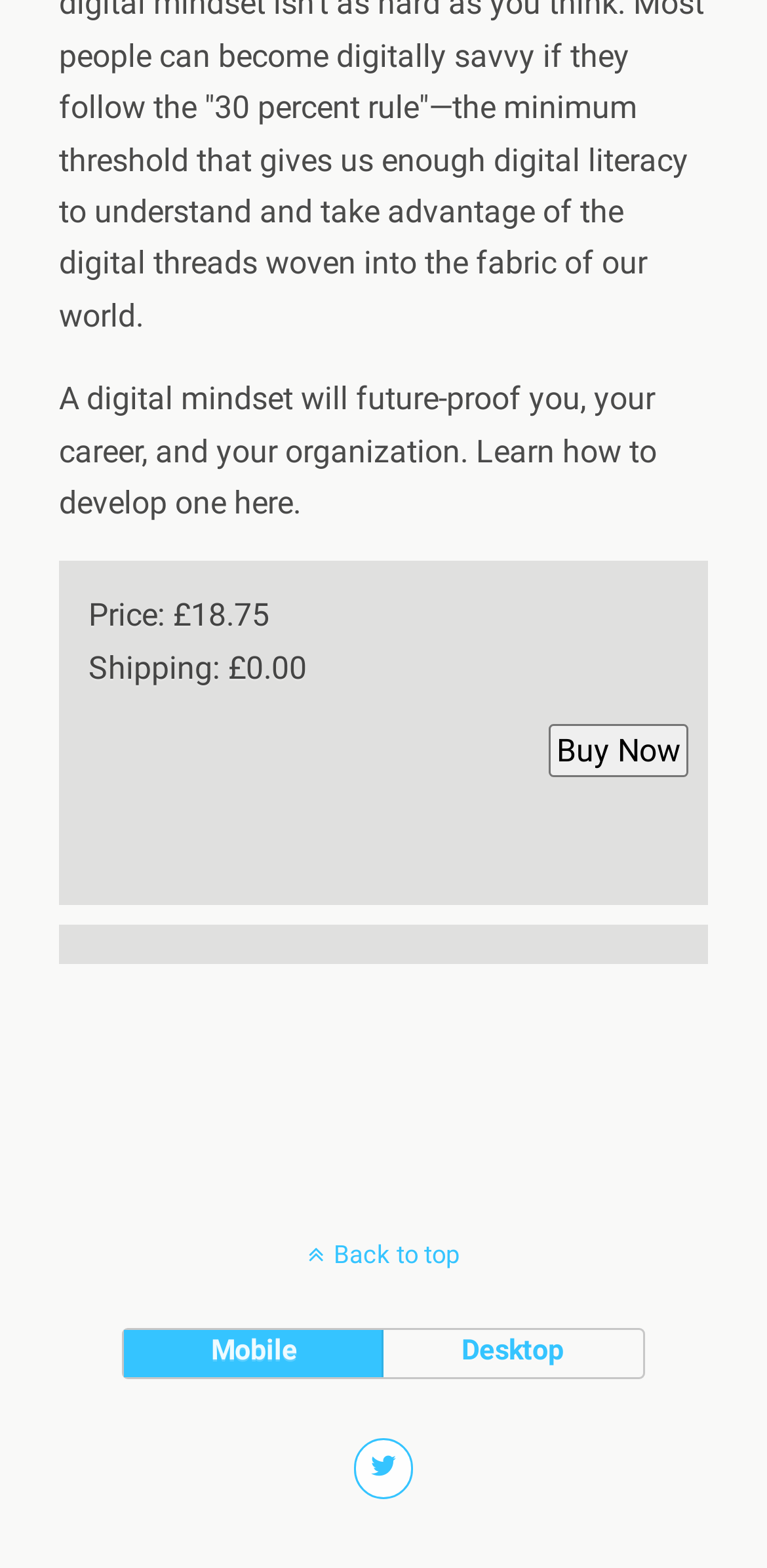What is the price of the product?
Based on the image, answer the question with a single word or brief phrase.

£18.75